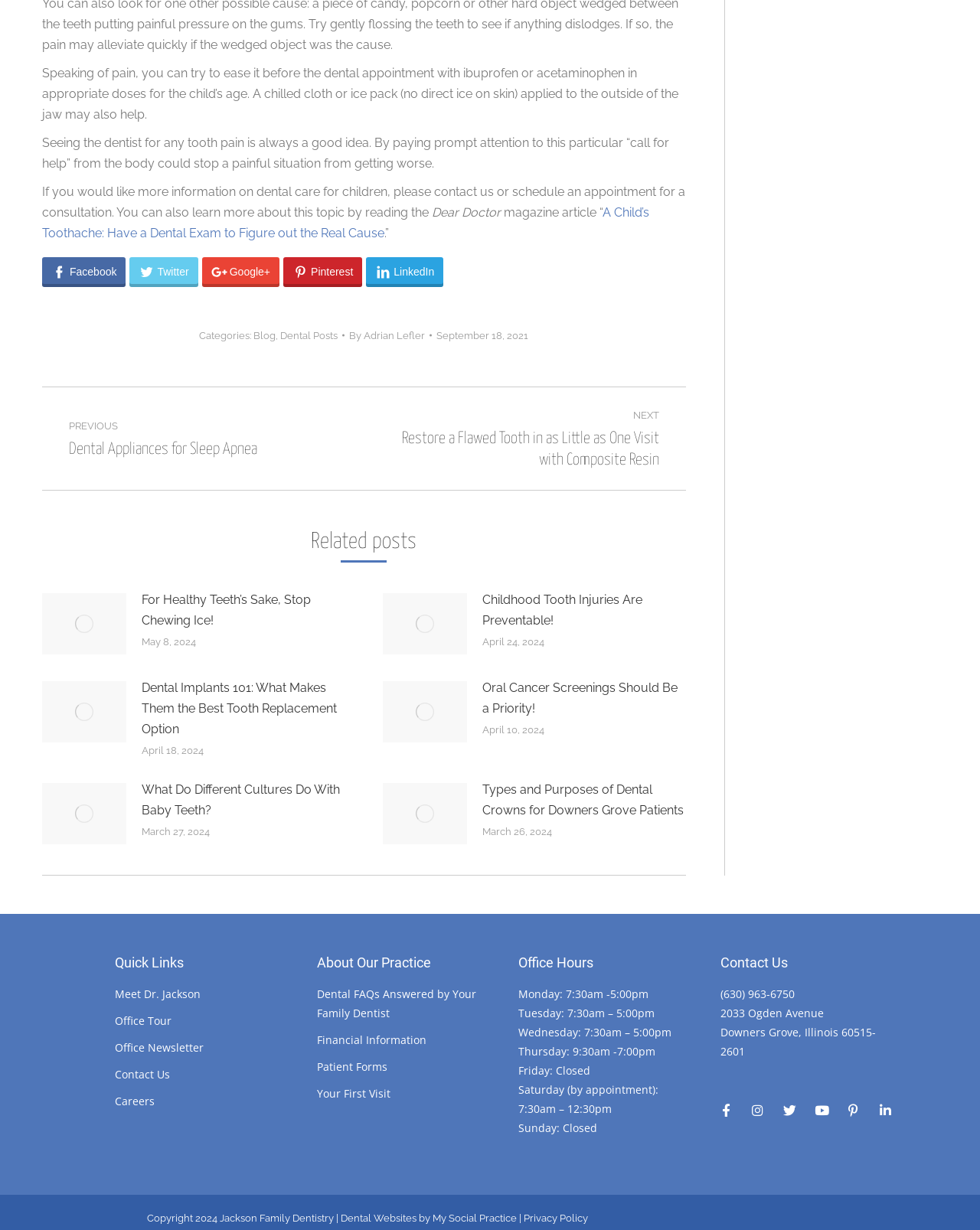Locate the bounding box coordinates of the item that should be clicked to fulfill the instruction: "Learn more about dental implants".

[0.043, 0.554, 0.129, 0.603]